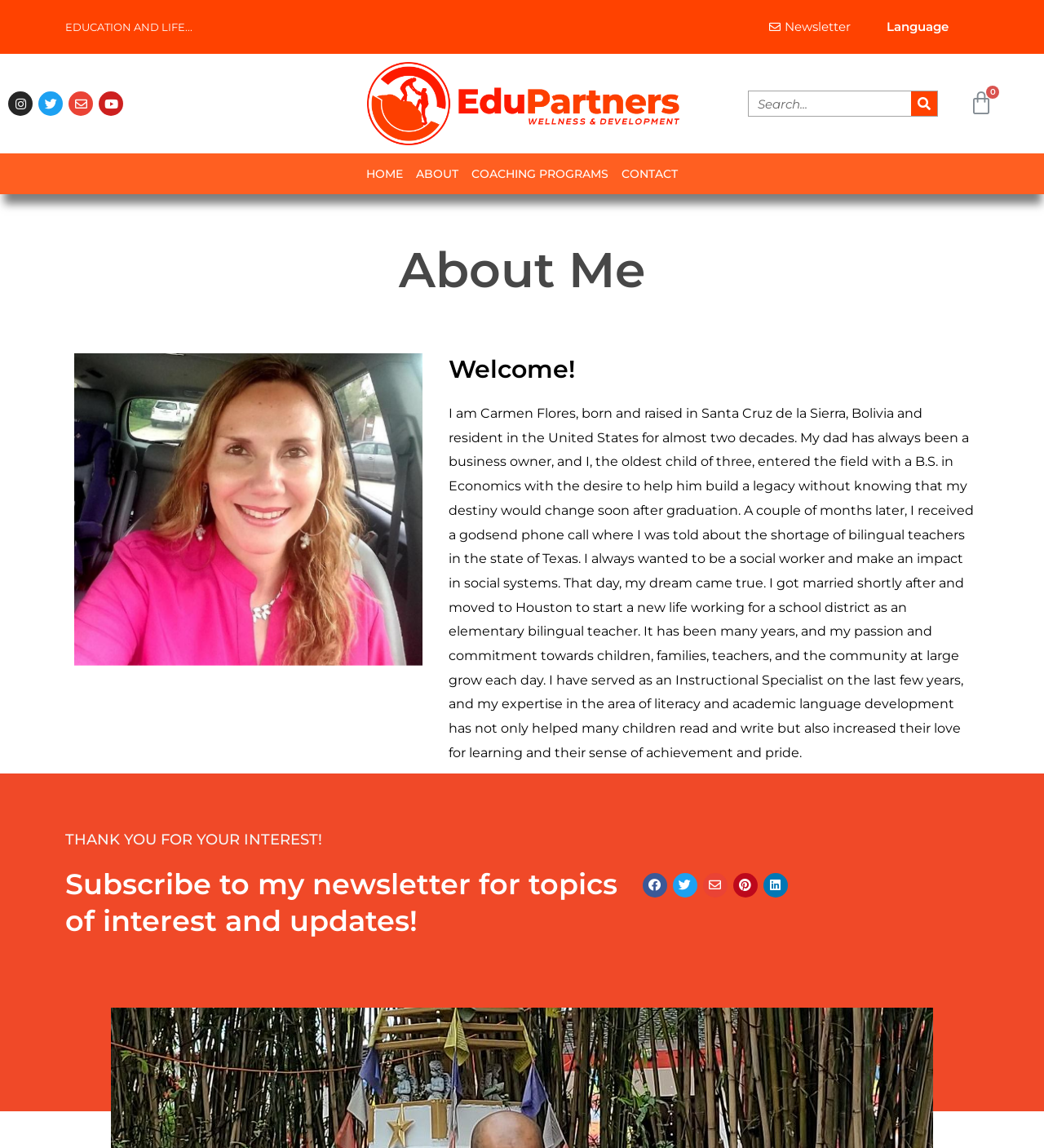What is the purpose of the newsletter?
Please look at the screenshot and answer in one word or a short phrase.

Updates and topics of interest